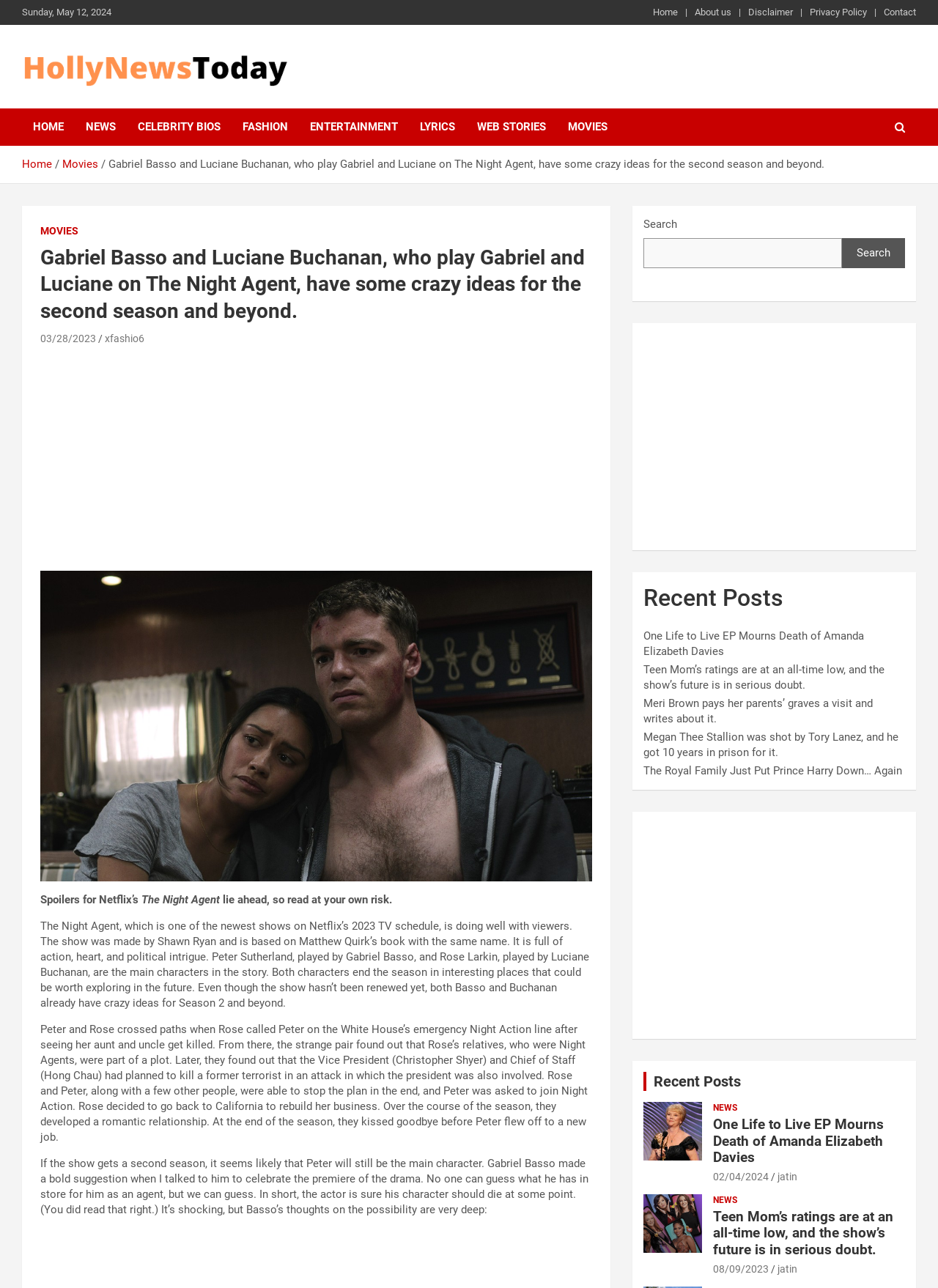Please specify the coordinates of the bounding box for the element that should be clicked to carry out this instruction: "Read the article about Gabriel Basso and Luciane Buchanan". The coordinates must be four float numbers between 0 and 1, formatted as [left, top, right, bottom].

[0.043, 0.19, 0.632, 0.252]